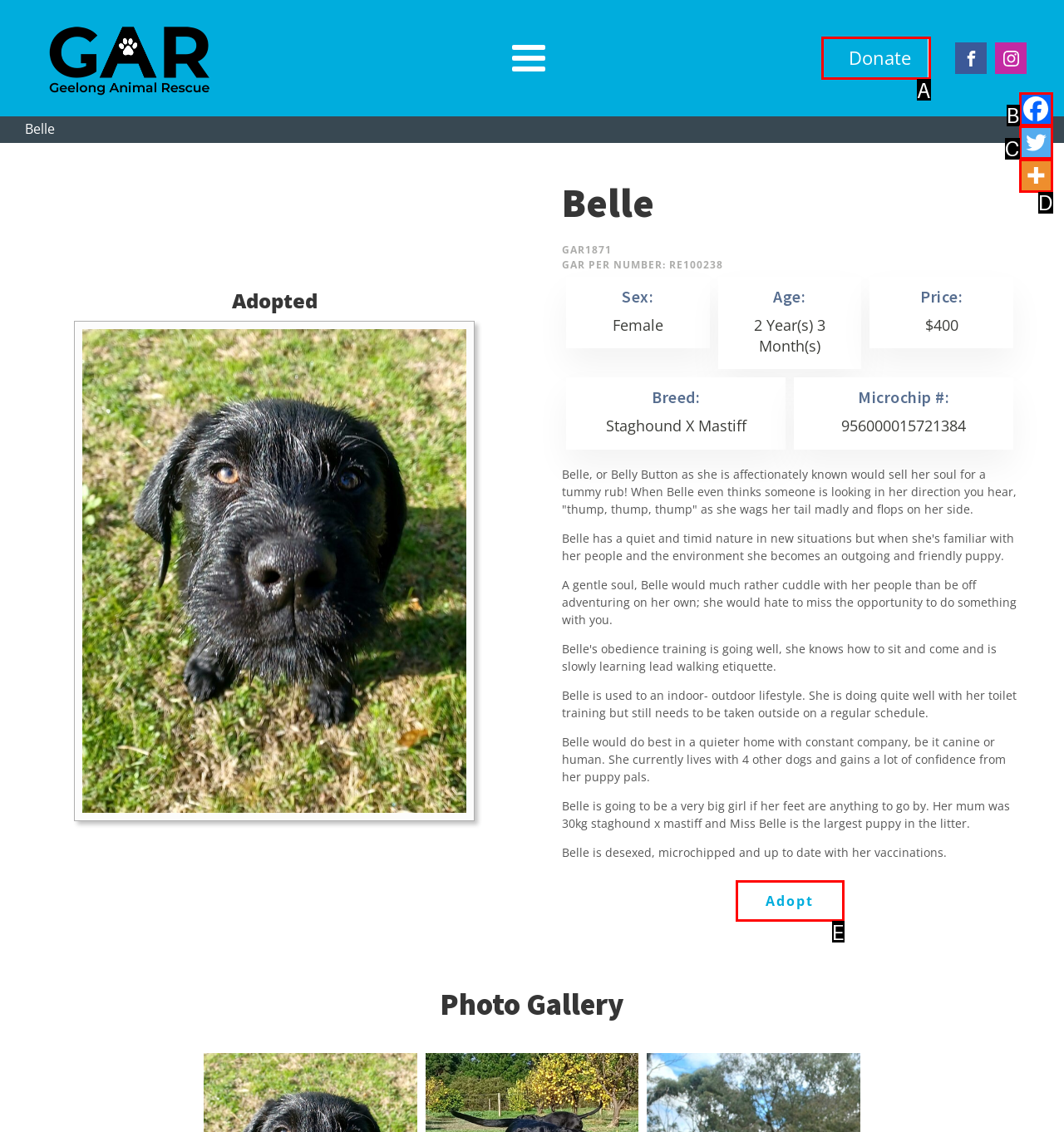Determine the option that best fits the description: title="More"
Reply with the letter of the correct option directly.

D